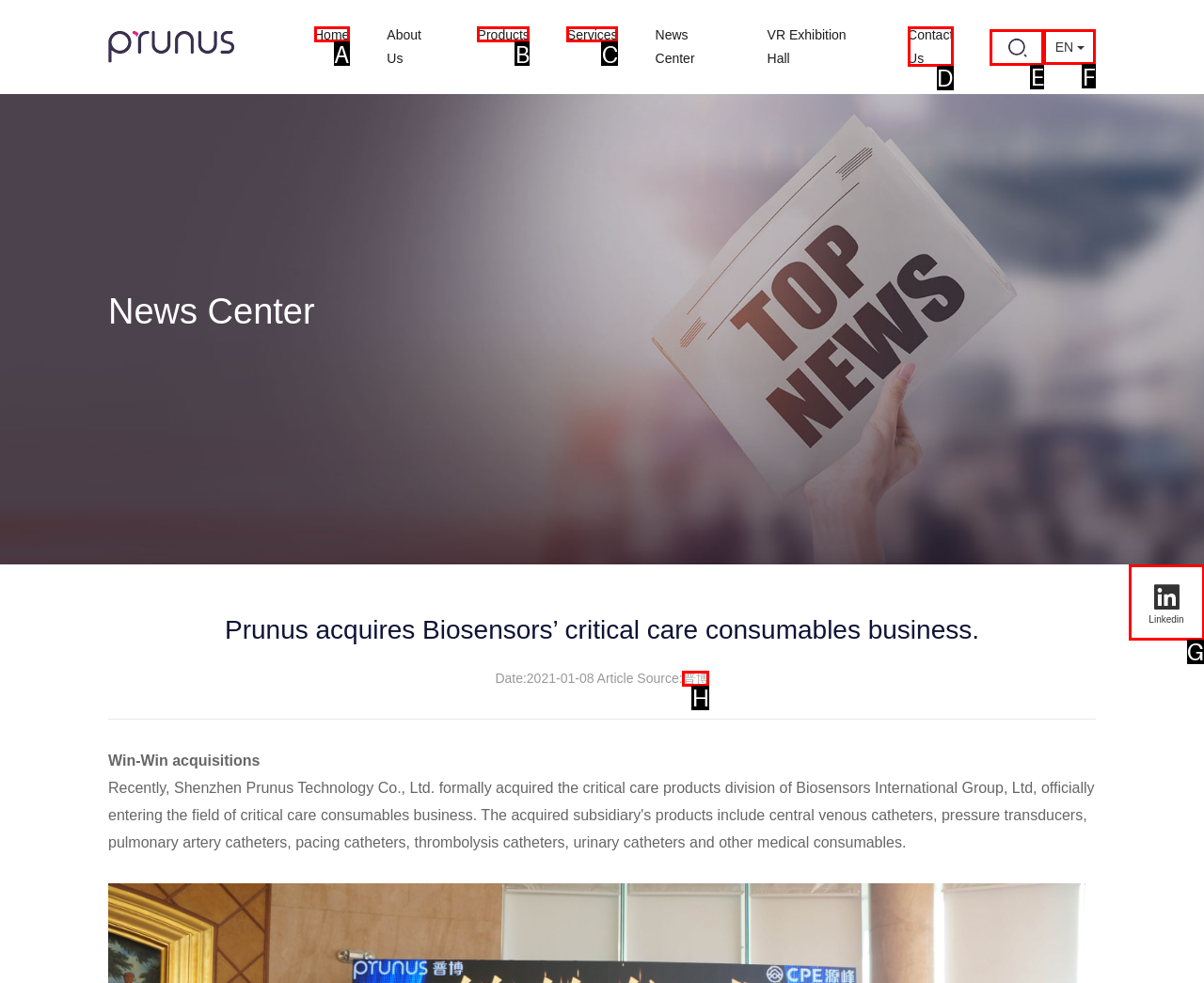Decide which letter you need to select to fulfill the task: switch to English
Answer with the letter that matches the correct option directly.

F